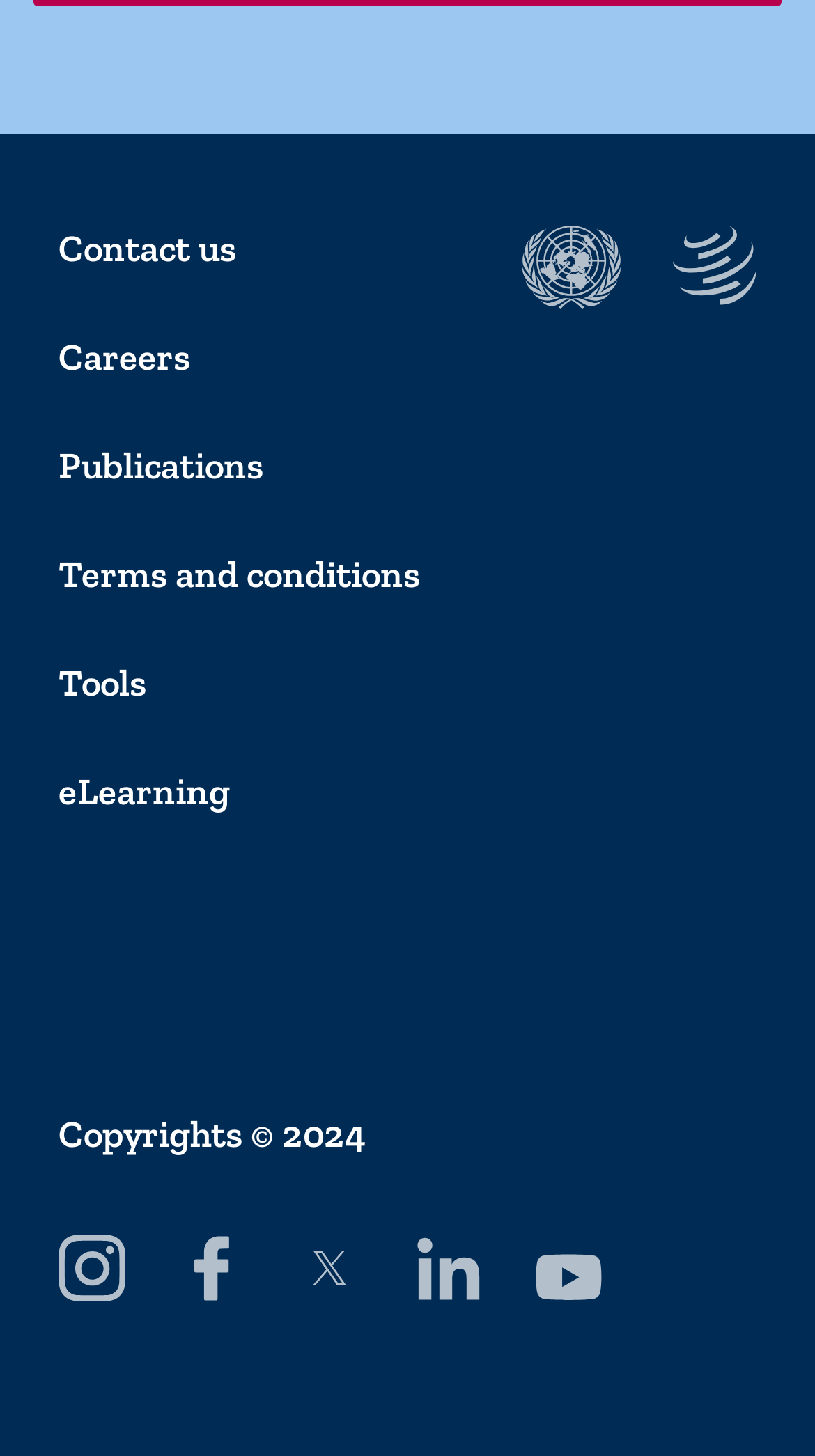Given the element description: "Terms and conditions", predict the bounding box coordinates of the UI element it refers to, using four float numbers between 0 and 1, i.e., [left, top, right, bottom].

[0.072, 0.378, 0.928, 0.41]